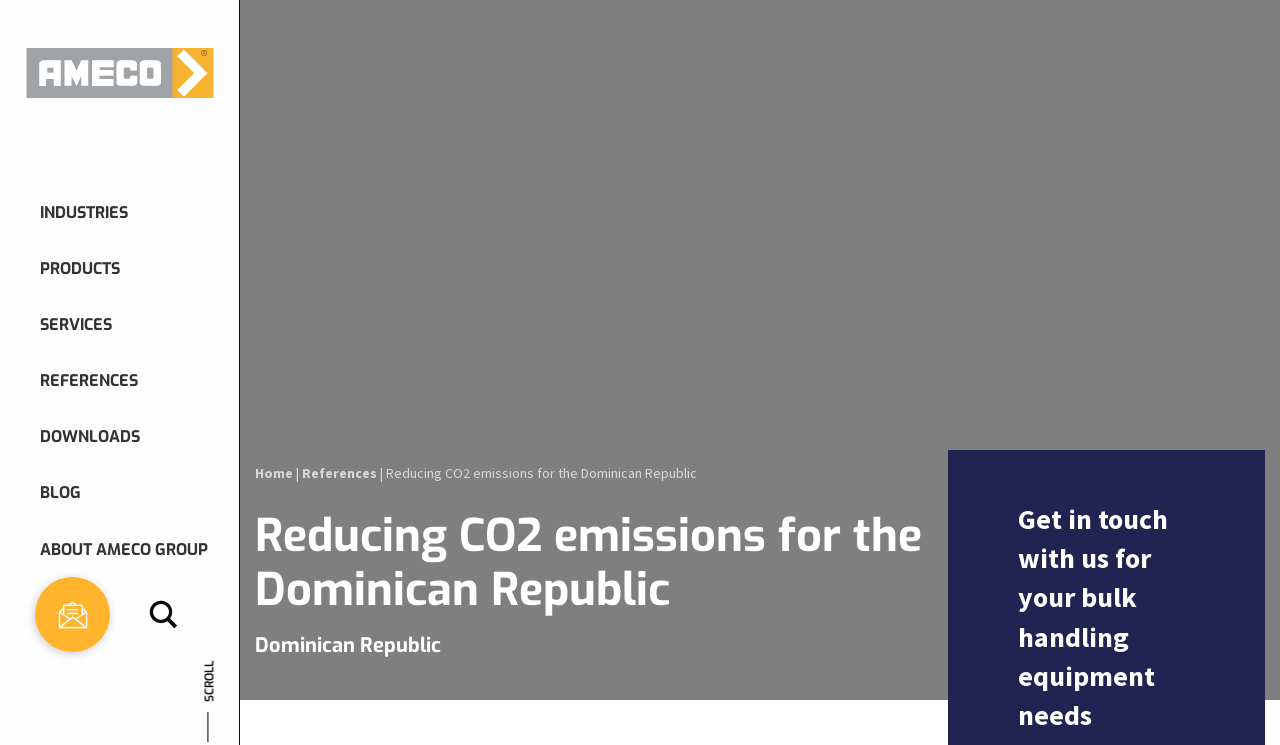What is the purpose of the 'Get in touch with us' section?
Using the screenshot, give a one-word or short phrase answer.

For bulk handling equipment needs